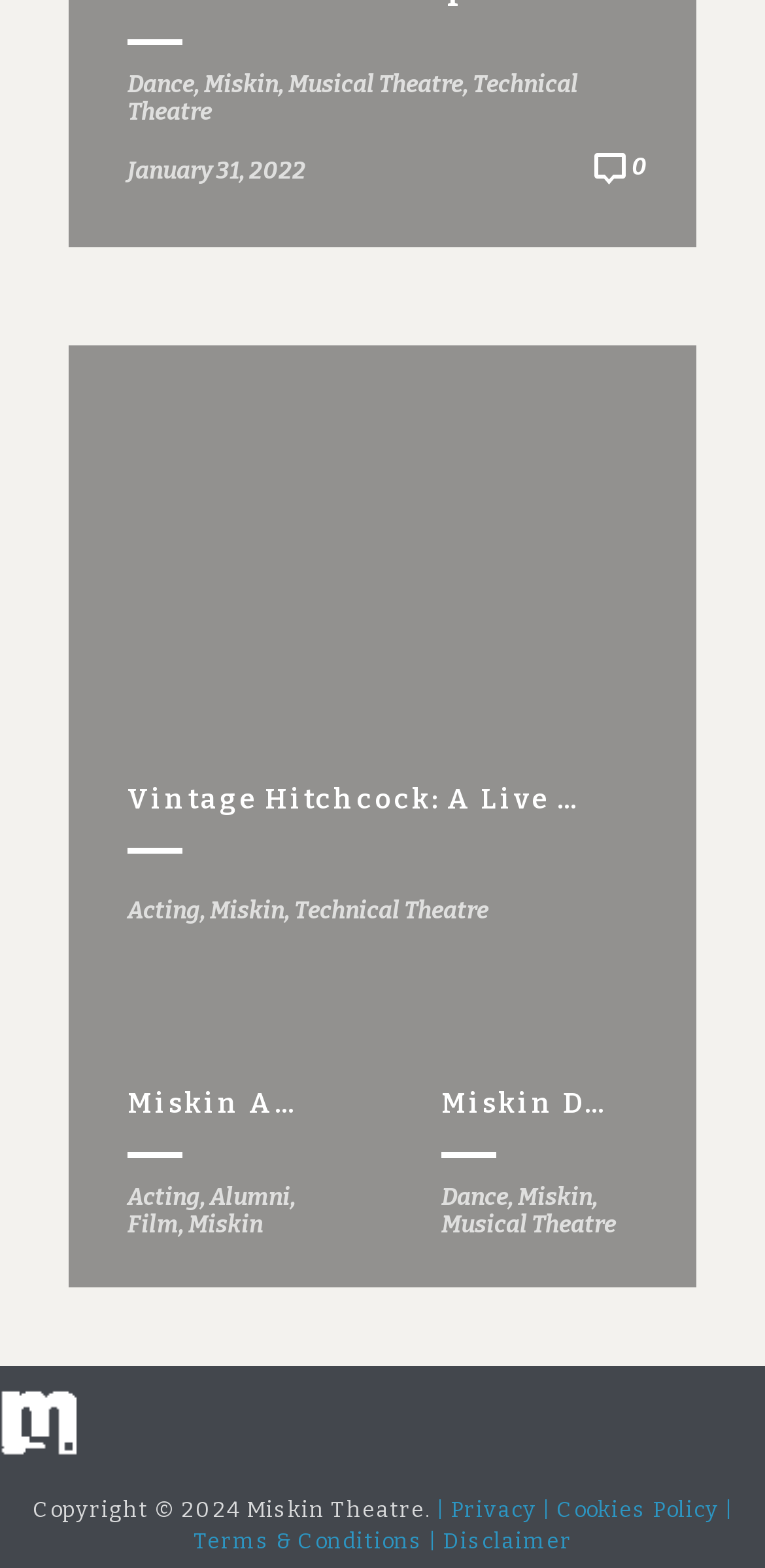What is the name of the news mentioned on the webpage?
Kindly offer a comprehensive and detailed response to the question.

The link 'Miskin Alumni News! Bobby Johnson cast in Bad Education' suggests that Miskin Alumni News is the name of the news mentioned on the webpage.